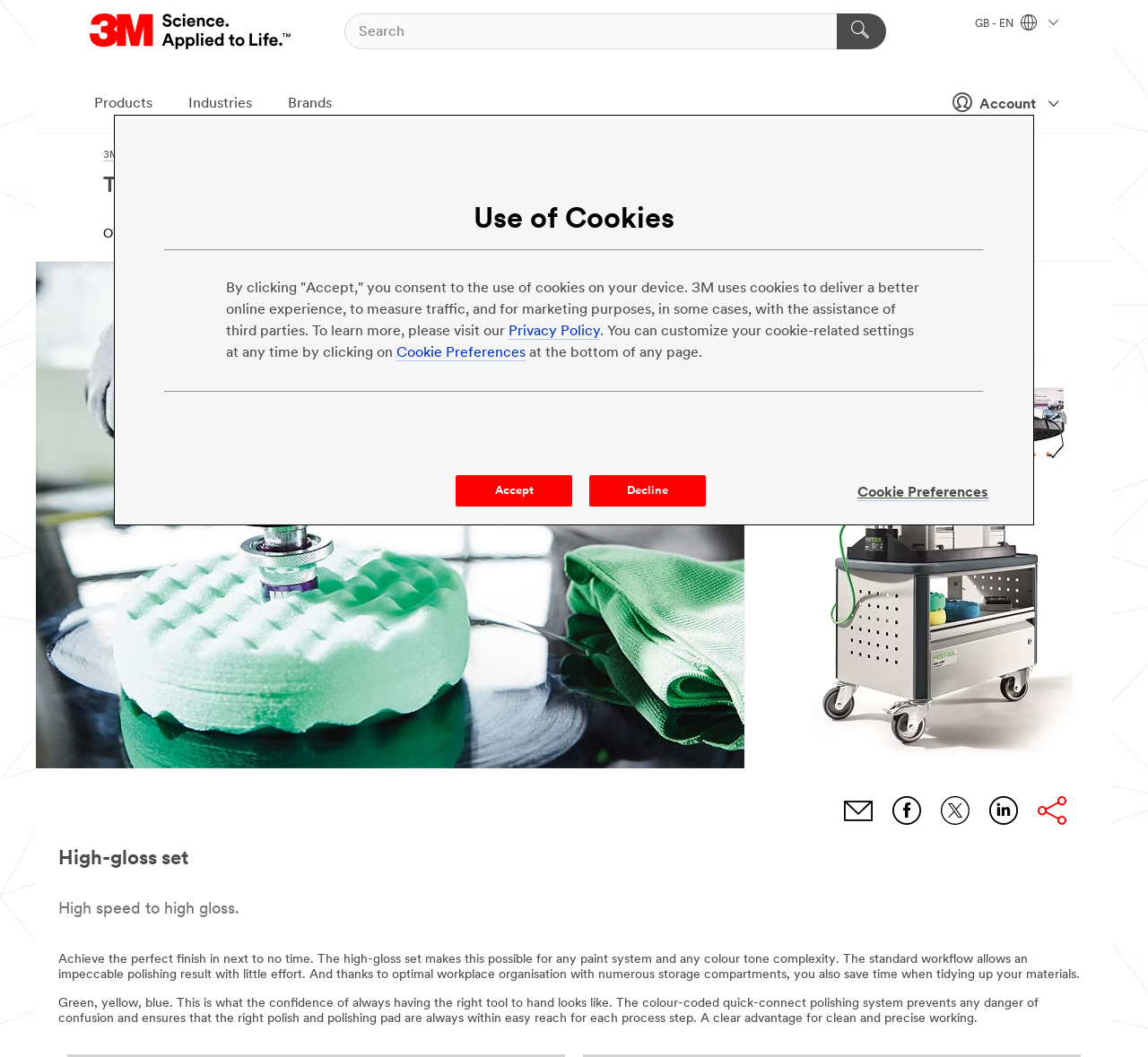Identify the bounding box coordinates for the element that needs to be clicked to fulfill this instruction: "Check Email". Provide the coordinates in the format of four float numbers between 0 and 1: [left, top, right, bottom].

[0.735, 0.753, 0.76, 0.78]